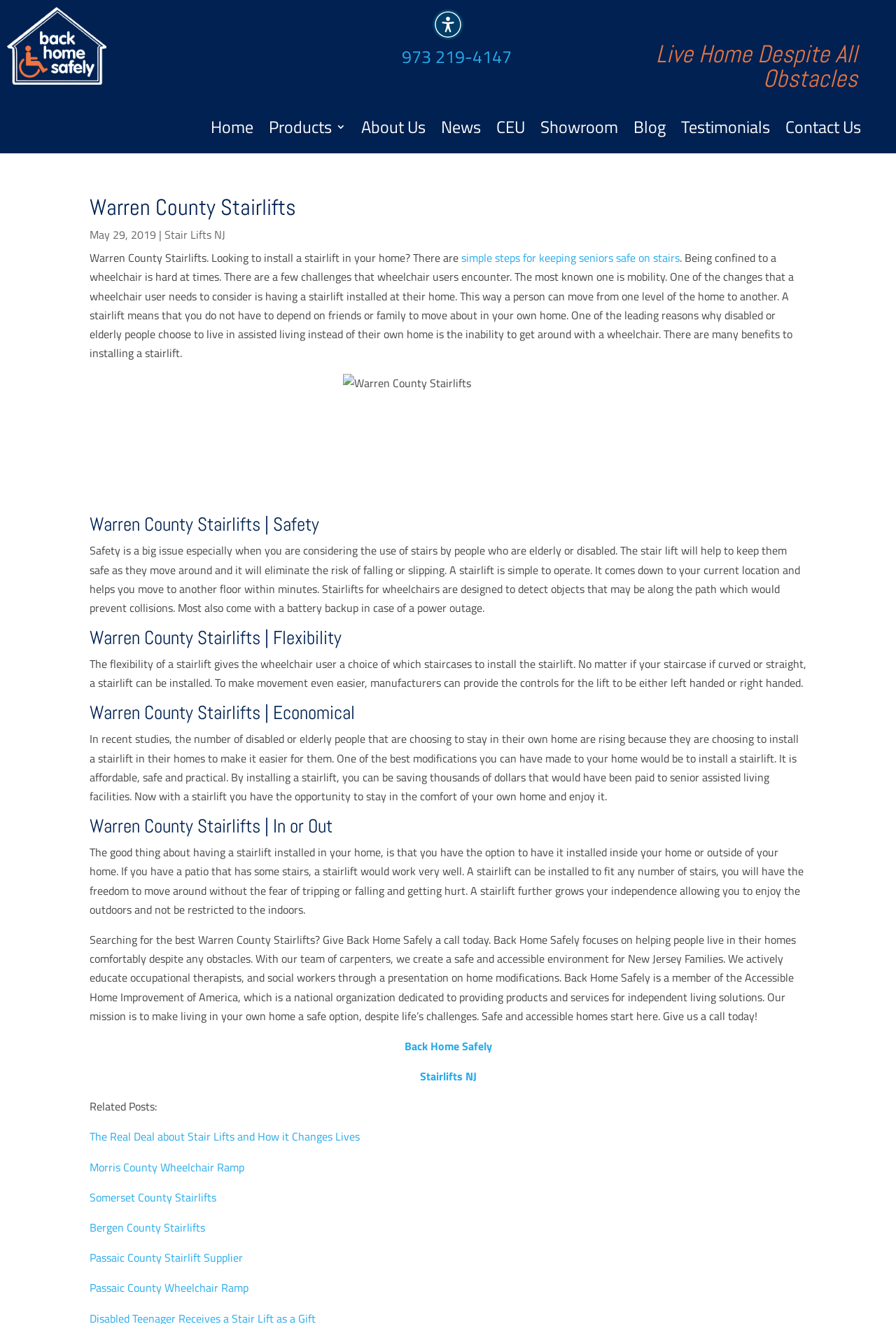Could you specify the bounding box coordinates for the clickable section to complete the following instruction: "Read more about 'Stair Lifts NJ'"?

[0.184, 0.171, 0.252, 0.184]